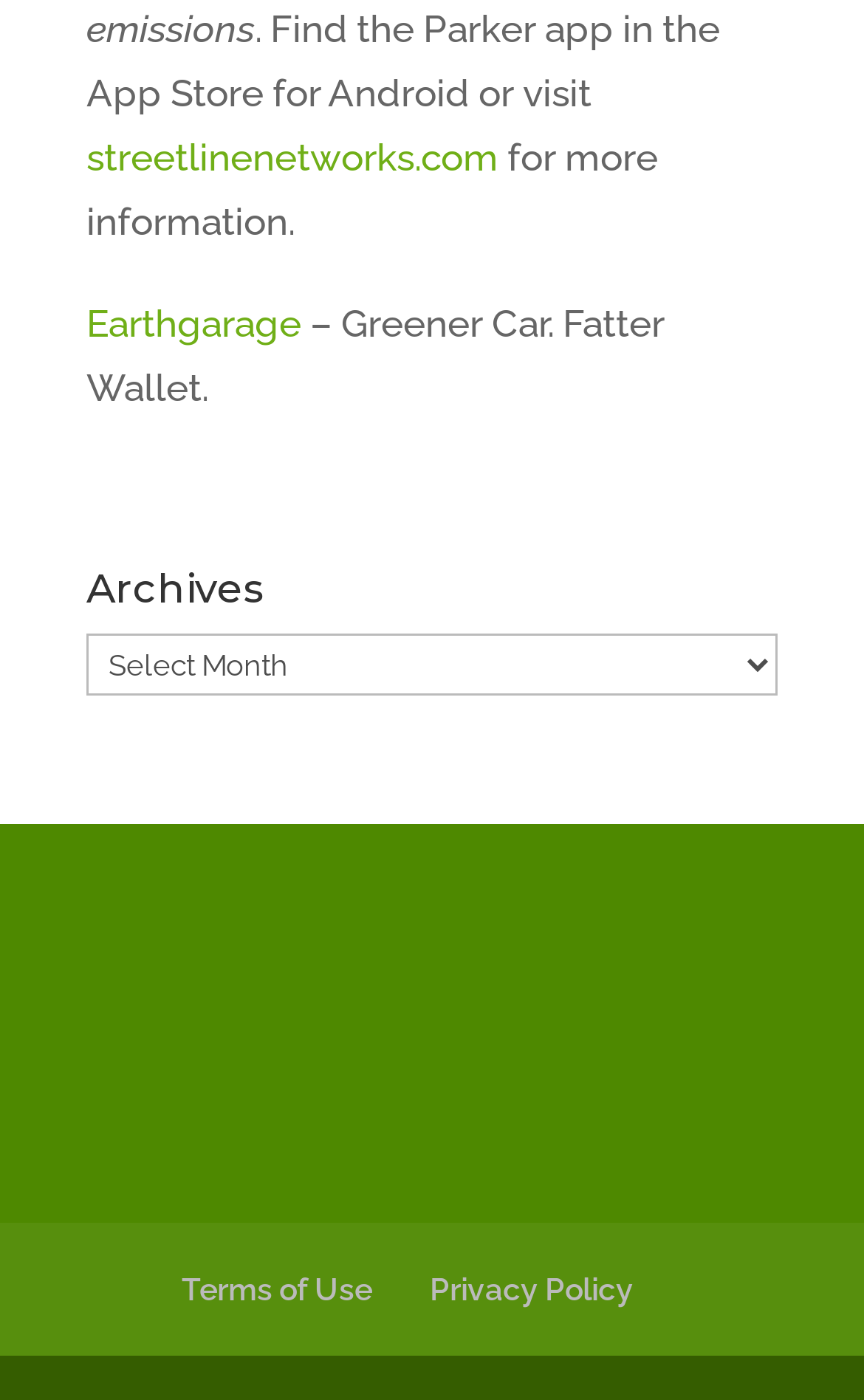Examine the screenshot and answer the question in as much detail as possible: What is the website mentioned for more information?

The webpage mentions 'Find the Parker app in the App Store for Android or visit streetlinenetworks.com for more information.' which indicates that the website streetlinenetworks.com is mentioned for more information.